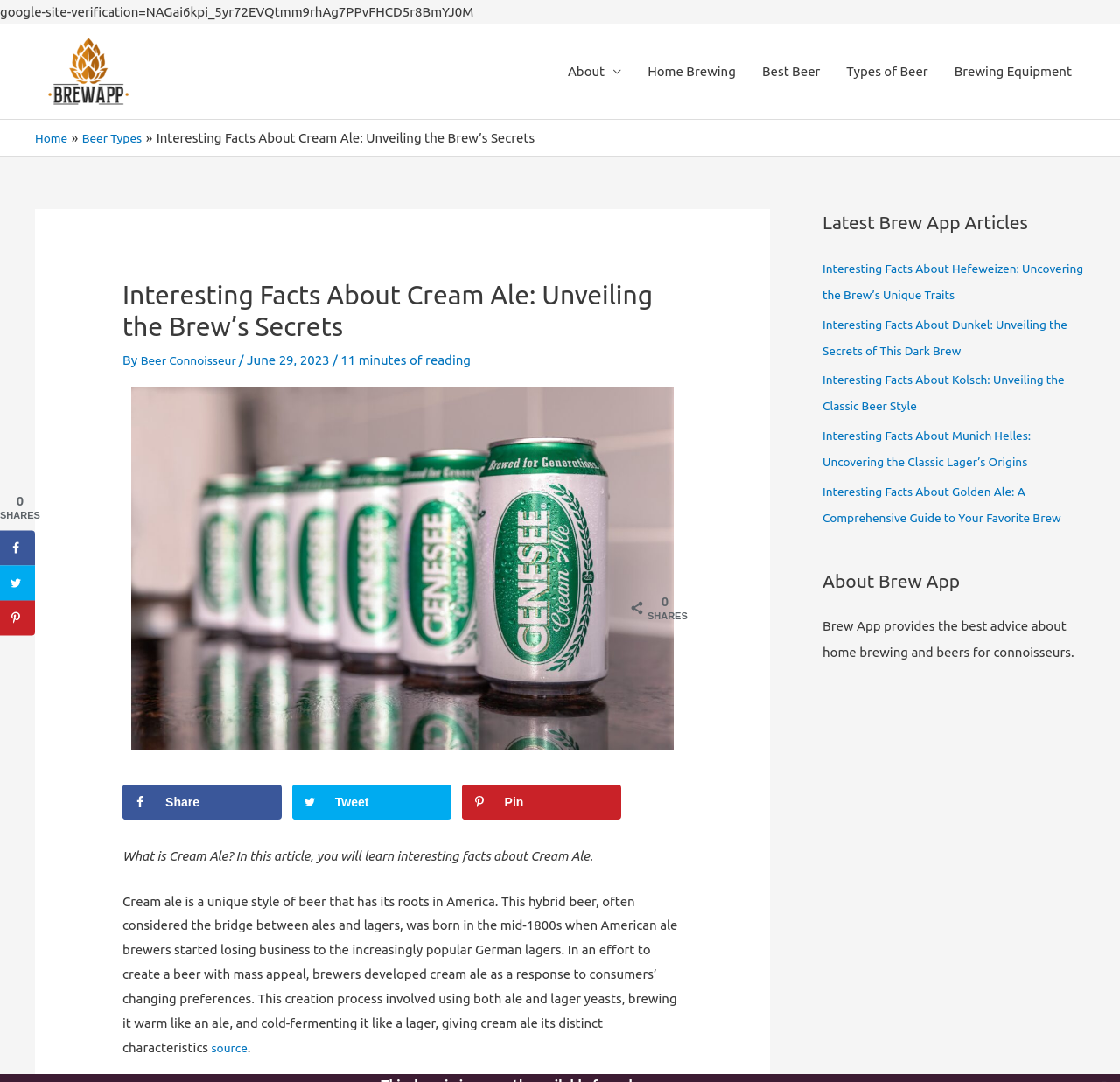Extract the text of the main heading from the webpage.

Interesting Facts About Cream Ale: Unveiling the Brew’s Secrets